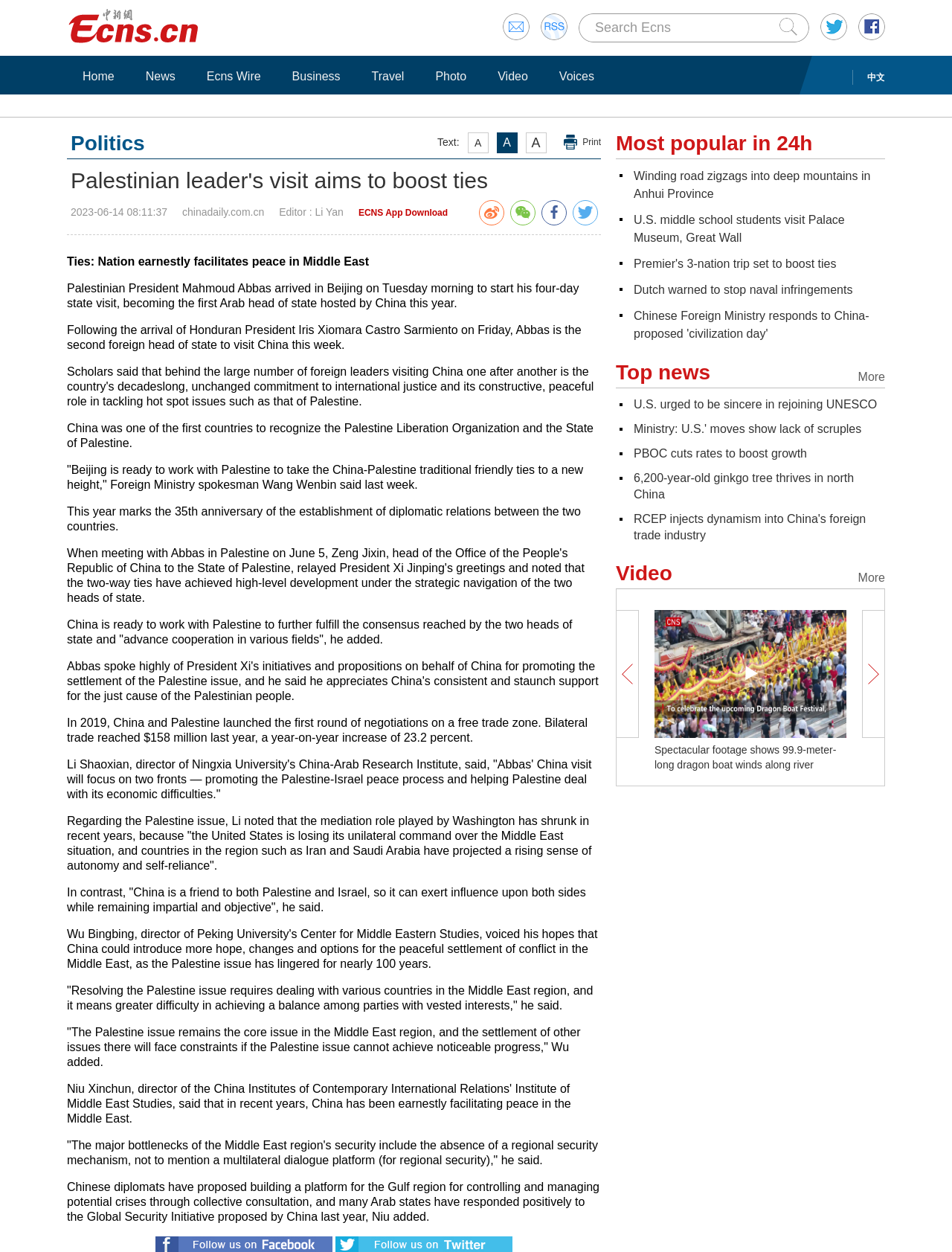Give a detailed account of the webpage.

The webpage is about a news article titled "Palestinian leader's visit aims to boost ties". At the top of the page, there is a search bar with a submit button to the right. Below the search bar, there are several links to different sections of the website, including "Home", "News", "Ecns Wire", "Business", "Travel", "Photo", and "Video". 

To the right of these links, there are three icons, possibly representing social media or sharing options. Below these icons, there is a heading that reads "Politics" with three font size options to the right. 

The main article is divided into several paragraphs, with the first paragraph stating that Palestinian President Mahmoud Abbas arrived in Beijing on Tuesday morning to start his four-day state visit. The article goes on to discuss the significance of the visit, including the 35th anniversary of the establishment of diplomatic relations between China and Palestine. 

To the right of the article, there are several links to other news articles, including "Winding road zigzags into deep mountains in Anhui Province" and "U.S. middle school students visit Palace Museum, Great Wall". These links are categorized under "Most popular in 24h" and "More Top news". 

Further down the page, there are more links to news articles, including "U.S. urged to be sincere in rejoining UNESCO" and "6,200-year-old ginkgo tree thrives in north China". These links are categorized under "More Top news" and "More Video". 

At the very bottom of the page, there is a heading that reads "Spectacular footage shows 99.9-meter-long dragon boat winds along river" with a link to the video below.